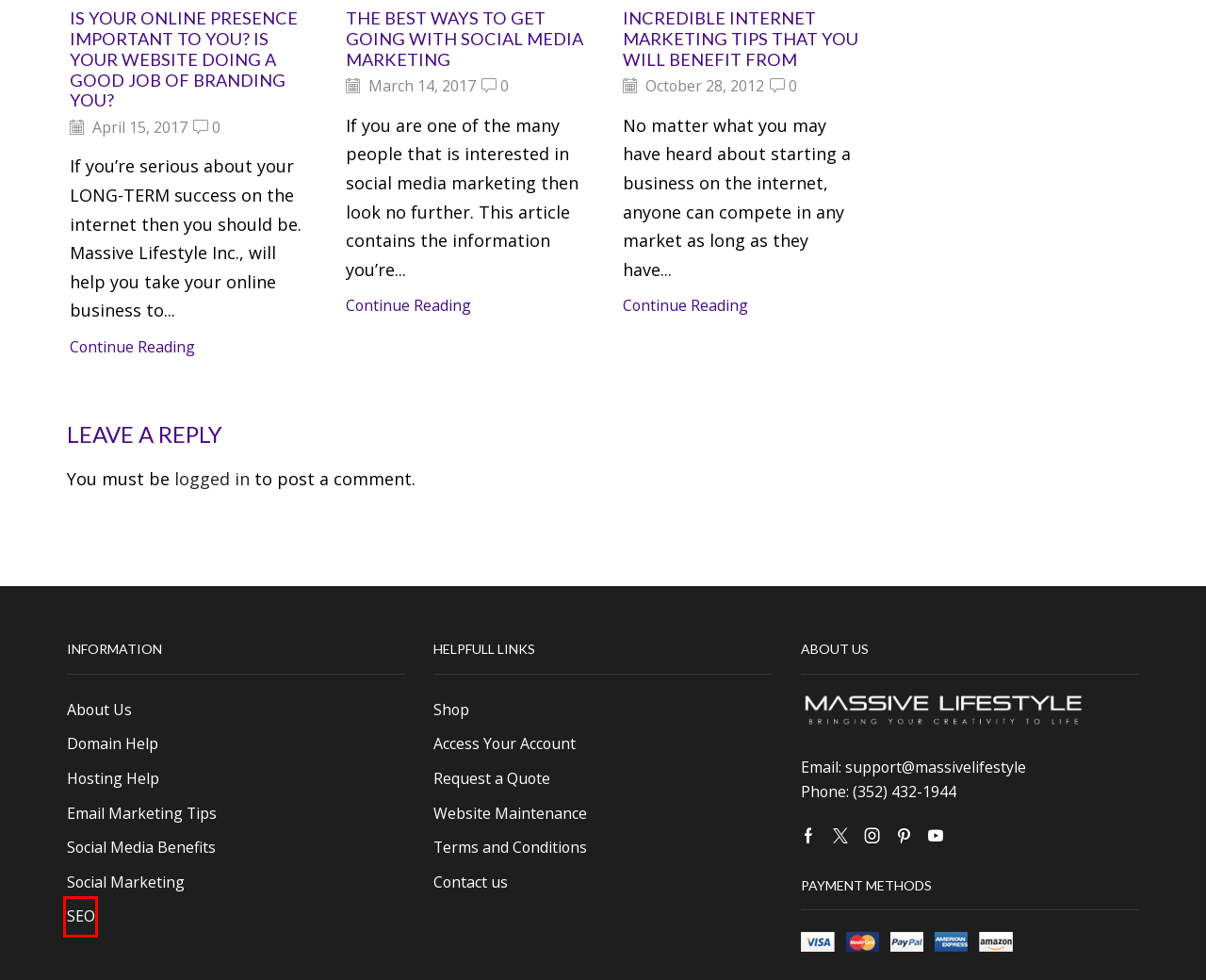With the provided screenshot showing a webpage and a red bounding box, determine which webpage description best fits the new page that appears after clicking the element inside the red box. Here are the options:
A. Incredible Internet Marketing Tips That You Will Benefit From | Massive Lifestyle
B. SEO | Massive Lifestyle
C. Contact us | Massive Lifestyle
D. Search Engine Optimization Requires A Plan | Massive Lifestyle
E. Log In ‹ Massive Lifestyle — WordPress
F. Social Marketing | Massive Lifestyle
G. Hosting | Massive Lifestyle
H. Social Media Benefits | Massive Lifestyle

B